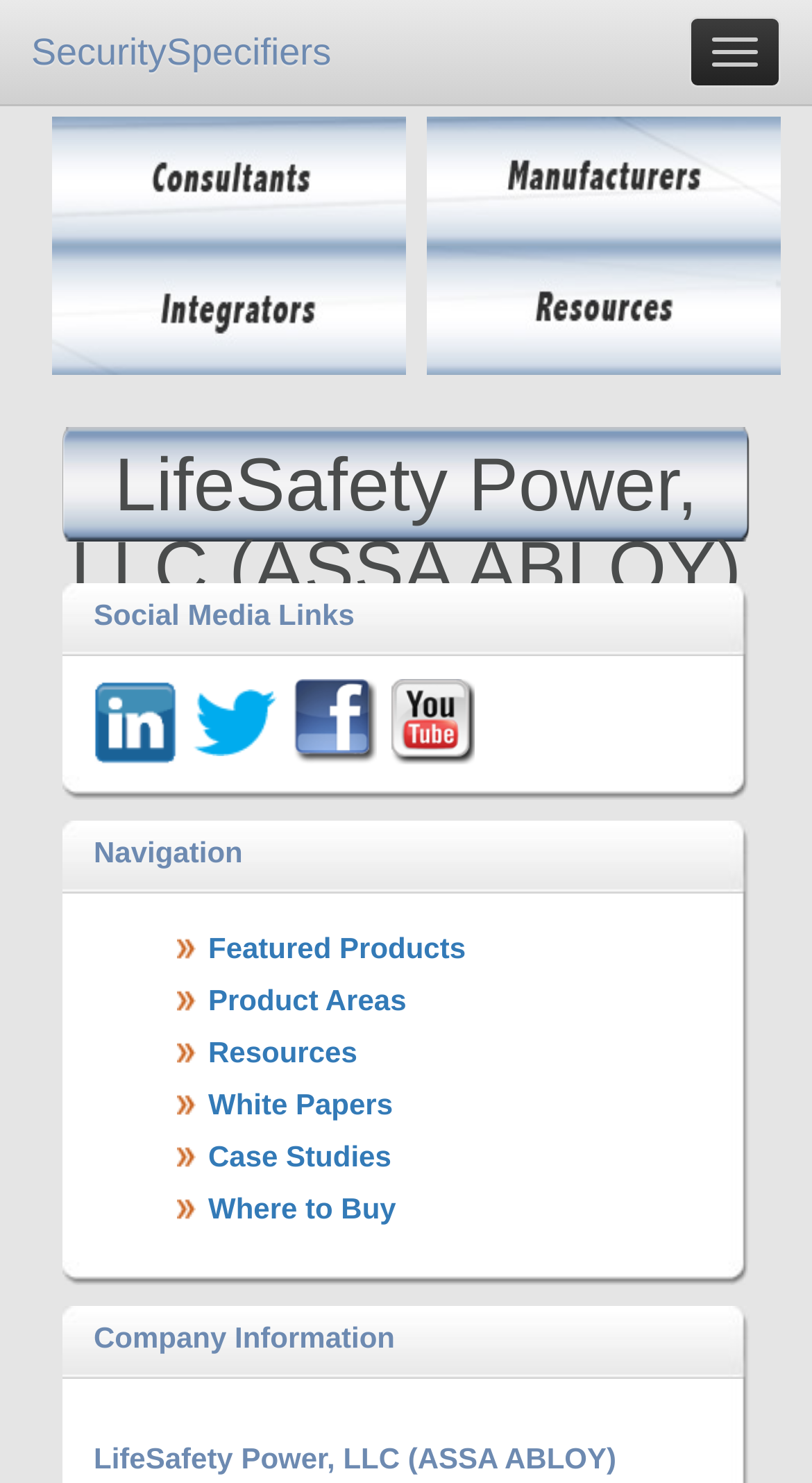Describe all the significant parts and information present on the webpage.

The webpage is a product configuration guide for LifeSafety Power. At the top, there is a button on the right side, and a link to "SecuritySpecifiers" on the left side. Below these elements, there are two rows of links, with three links in each row, spaced evenly across the page.

Further down, there is a heading that reads "LifeSafety Power, LLC (ASSA ABLOY)" followed by a heading that reads "Social Media Links". Below these headings, there is a table with four columns, each containing a link and an image. The images are likely social media icons.

On the left side of the page, there are several headings, including "Navigation", "Company Information", and another instance of "LifeSafety Power, LLC (ASSA ABLOY)". Below the "Navigation" heading, there are six links to different sections of the website, including "Featured Products", "Product Areas", and "Resources".